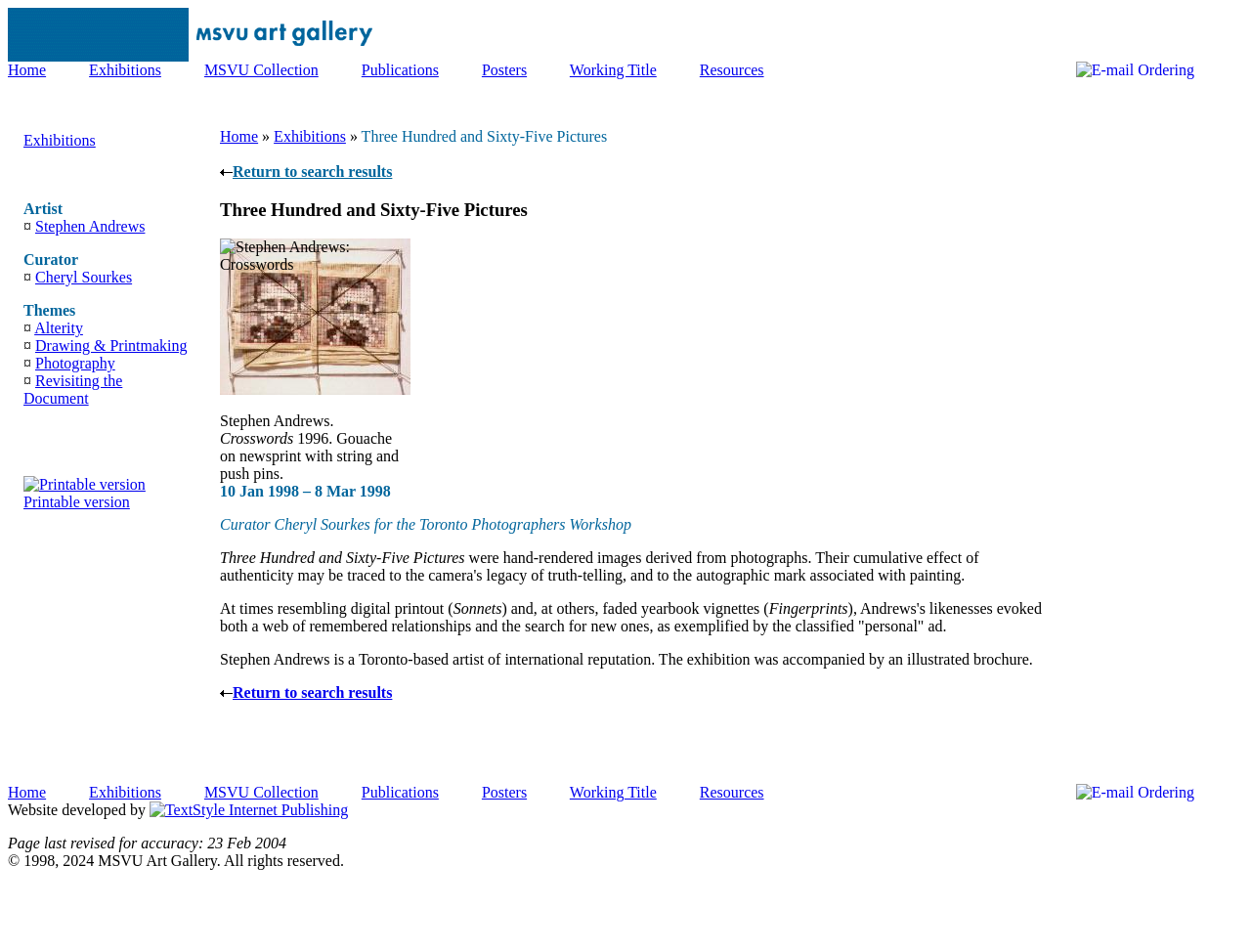Please answer the following query using a single word or phrase: 
What is the medium used in the artwork 'Crosswords'?

Gouache on newsprint with string and push pins